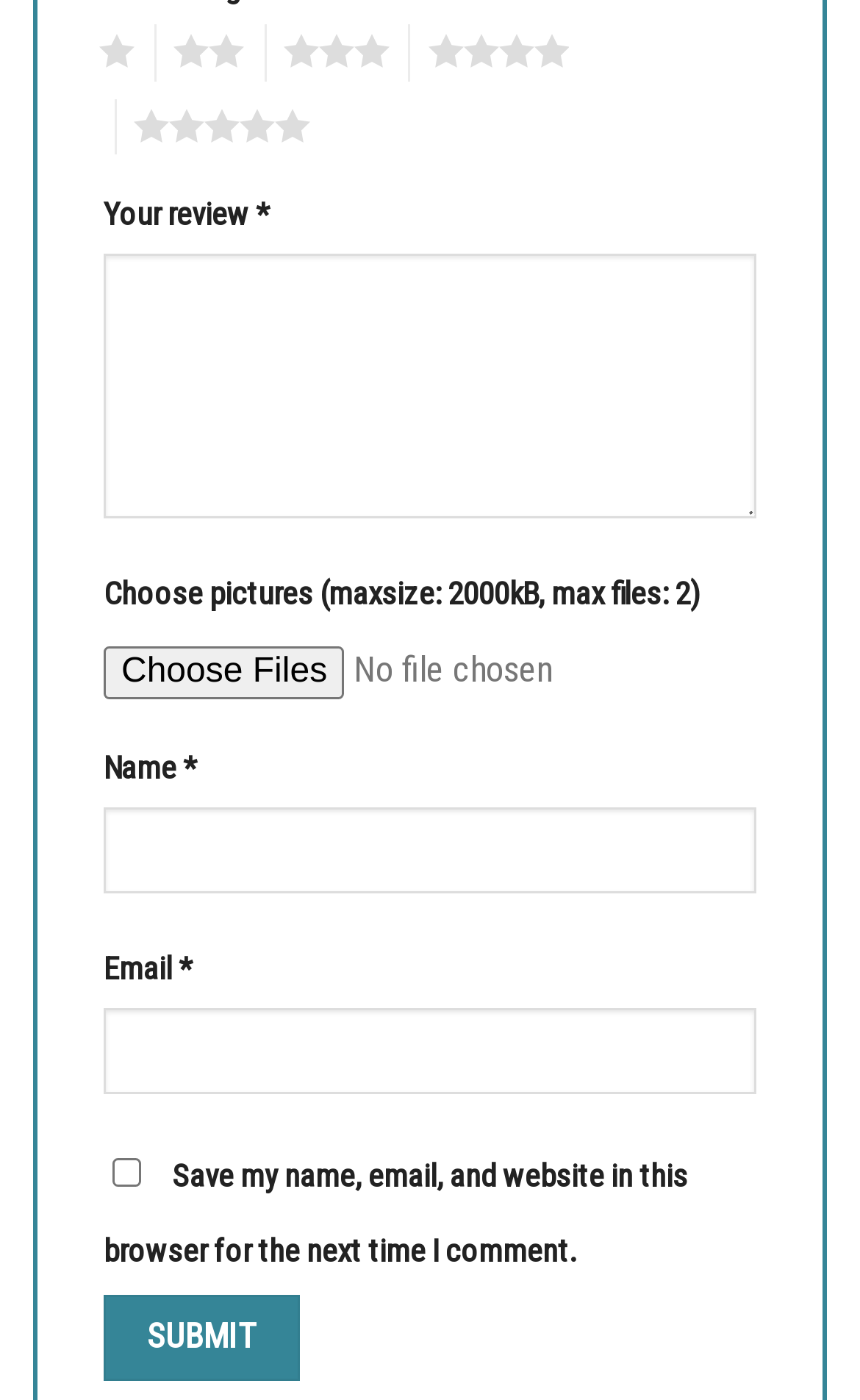Provide the bounding box coordinates of the section that needs to be clicked to accomplish the following instruction: "Choose pictures."

[0.121, 0.459, 0.879, 0.5]